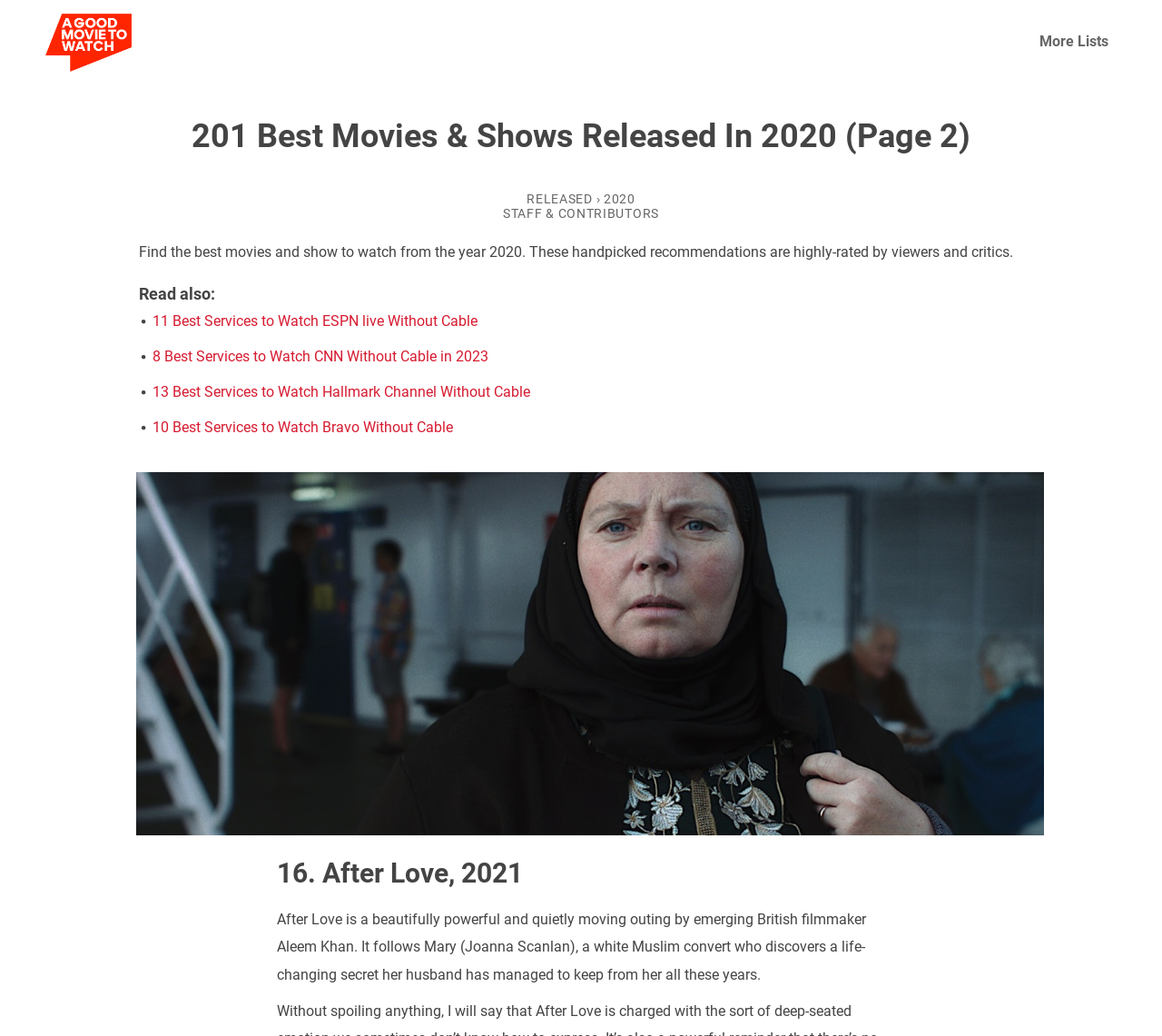How many movie/show recommendations are on this page?
Using the information from the image, give a concise answer in one word or a short phrase.

1